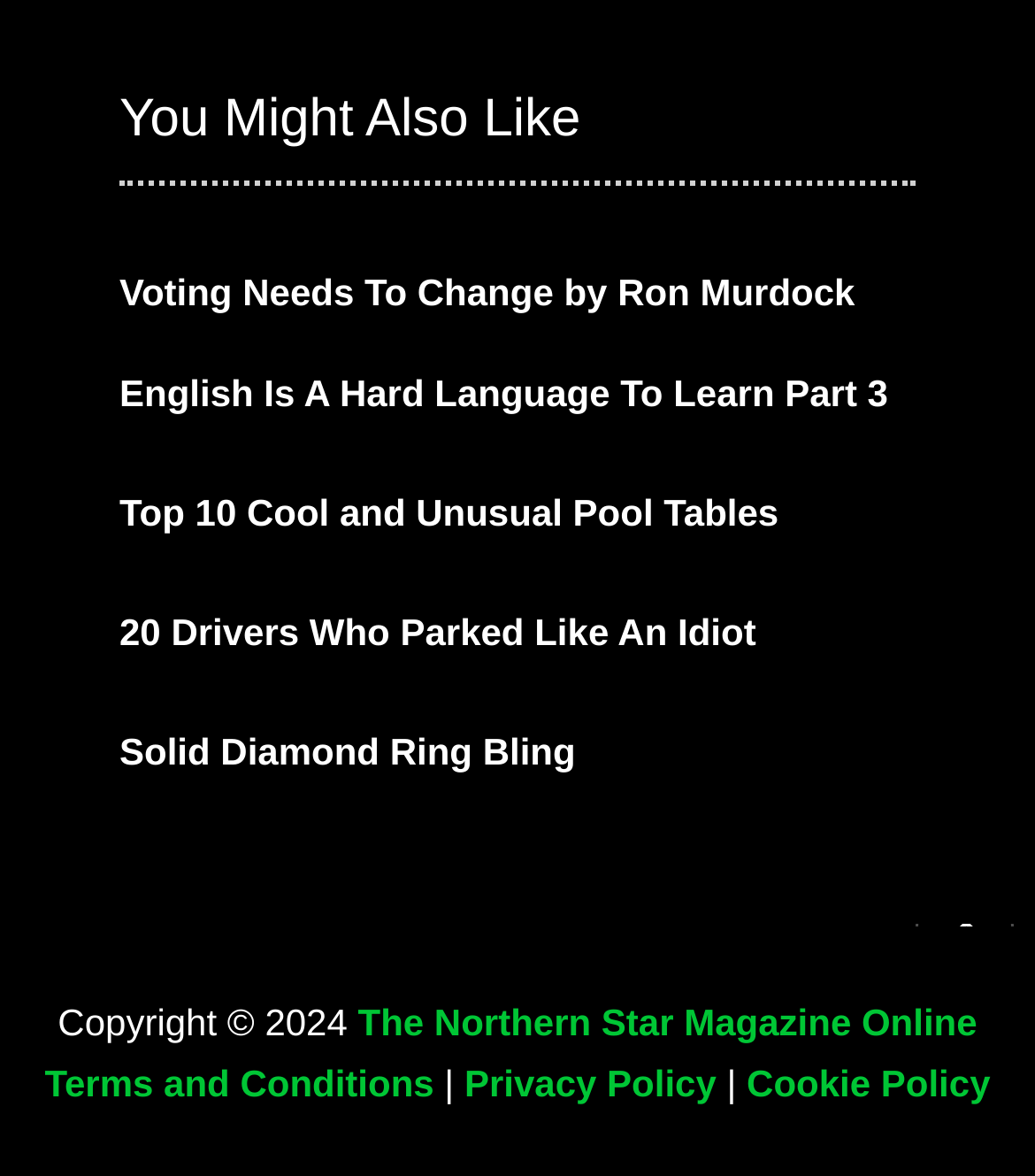Respond to the following question with a brief word or phrase:
What is the copyright year mentioned at the bottom of the webpage?

2024